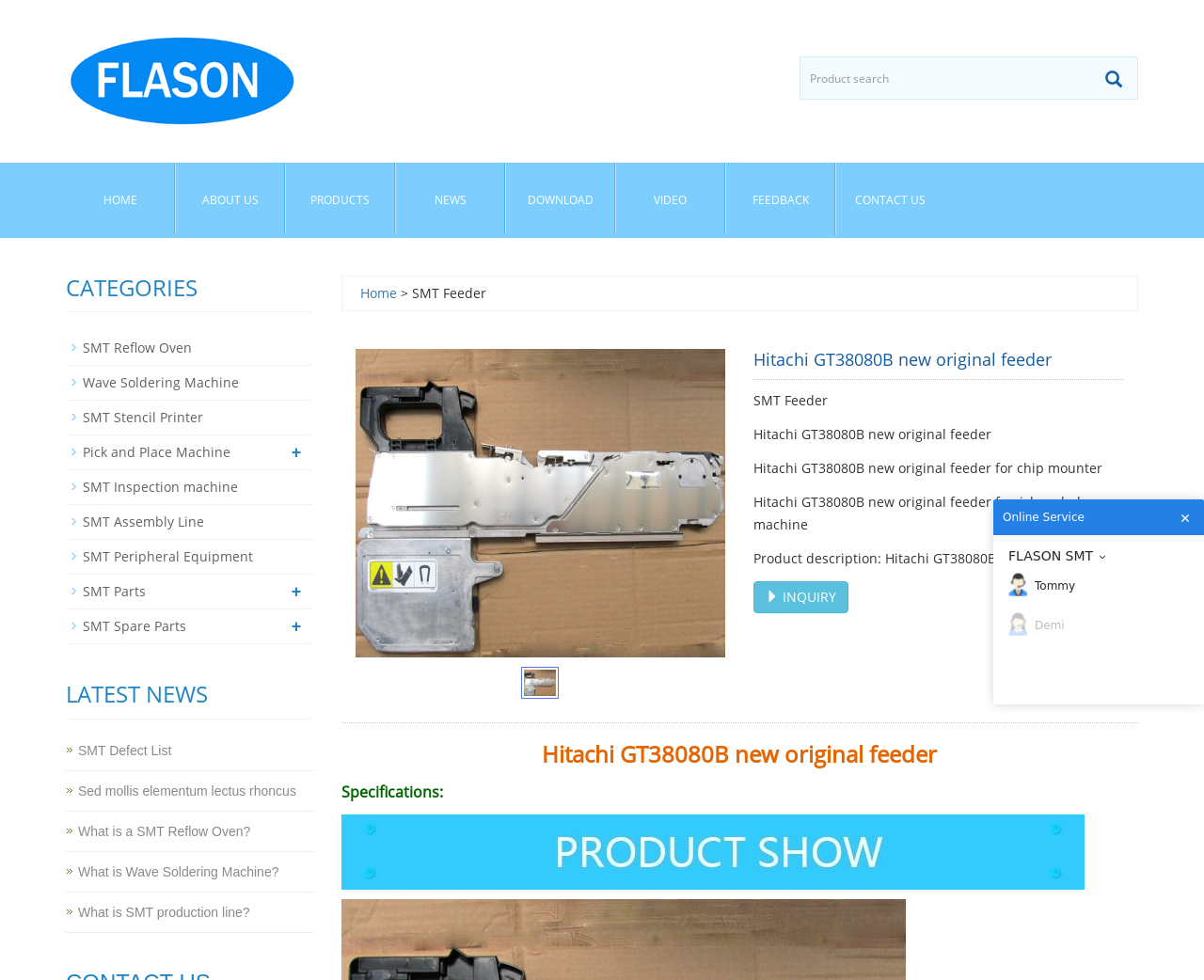Please determine the bounding box coordinates for the element that should be clicked to follow these instructions: "Search for a product".

[0.665, 0.059, 0.905, 0.101]